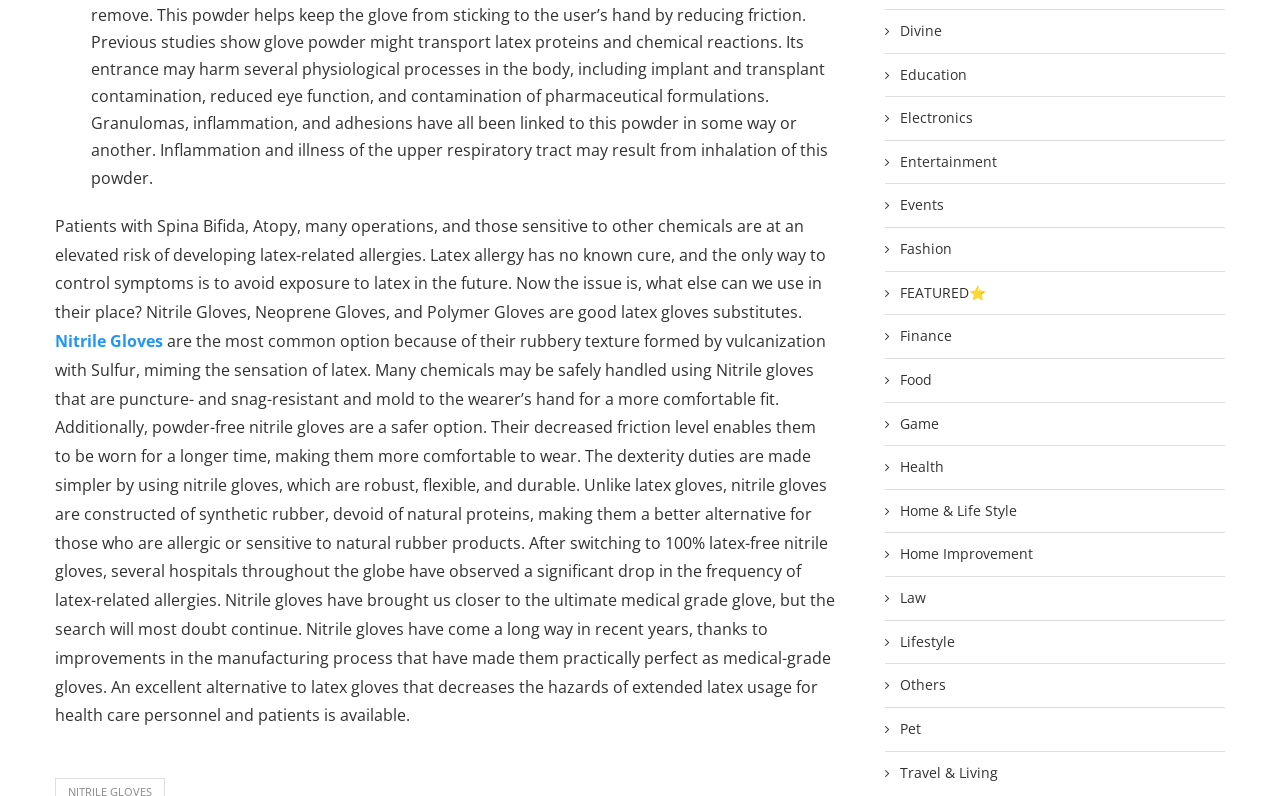Identify the bounding box coordinates of the area you need to click to perform the following instruction: "Read the 'Does Amite City, Louisiana Have an Open Container Law?' article".

None